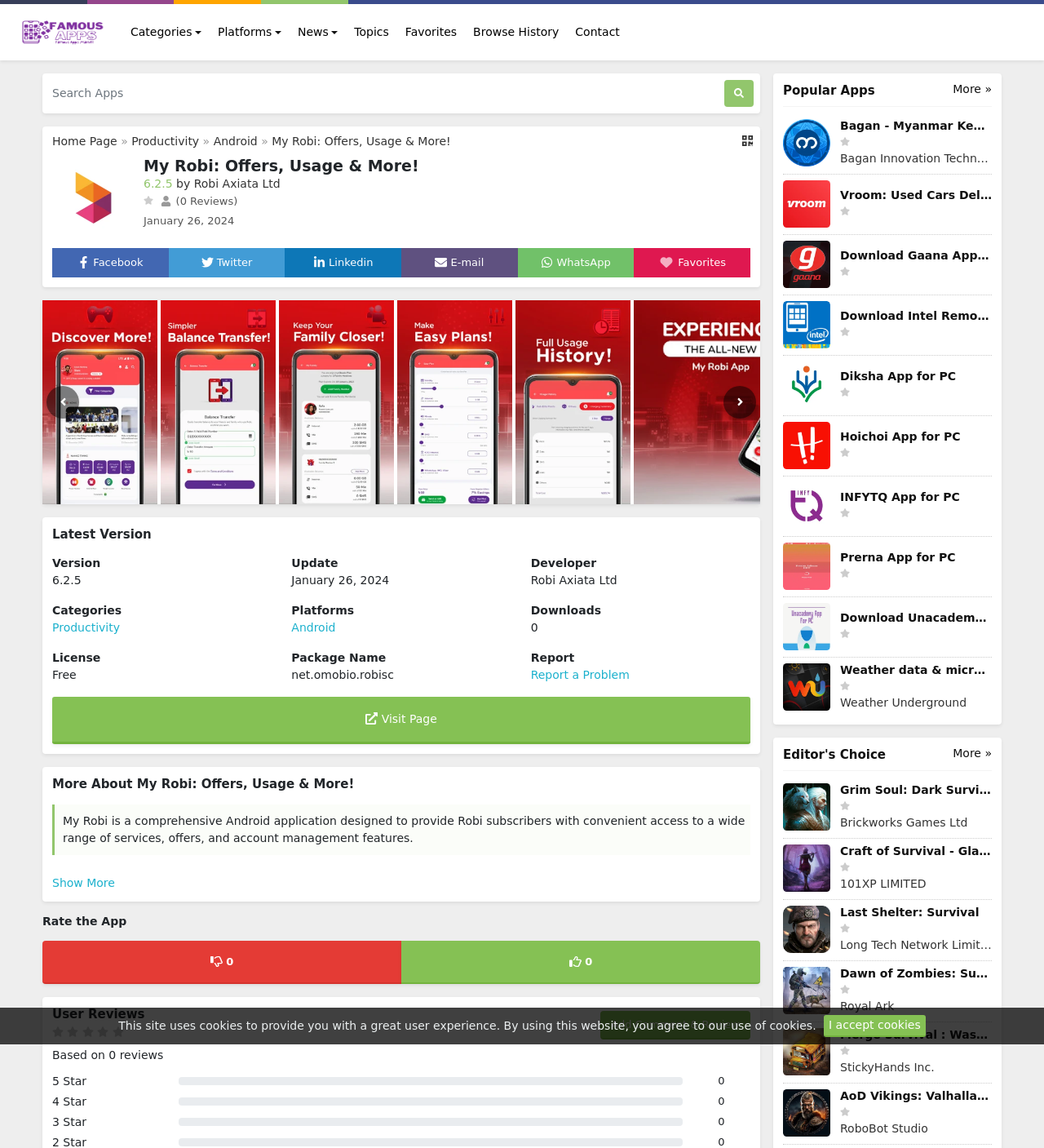Can you find and provide the main heading text of this webpage?

My Robi: Offers, Usage & More!